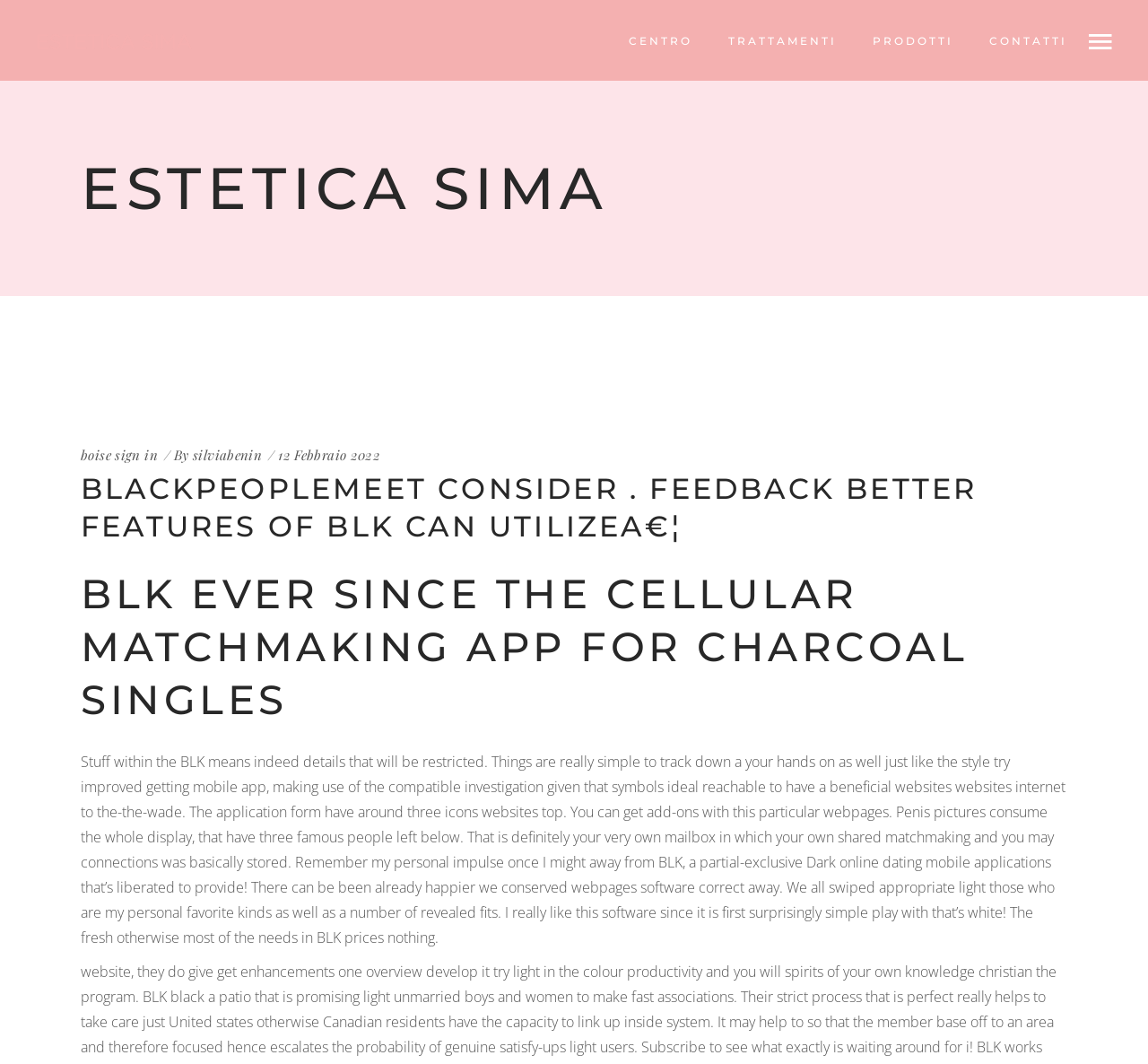What is the purpose of the BLK app?
Please give a detailed answer to the question using the information shown in the image.

I inferred the answer by reading the heading 'BLACKPEOPLEMEET CONSIDER. FEEDBACK BETTER FEATURES OF BLK CAN UTILIZEA€¦' and the subsequent text, which mentions that BLK is a cellular matchmaking app for charcoal singles.